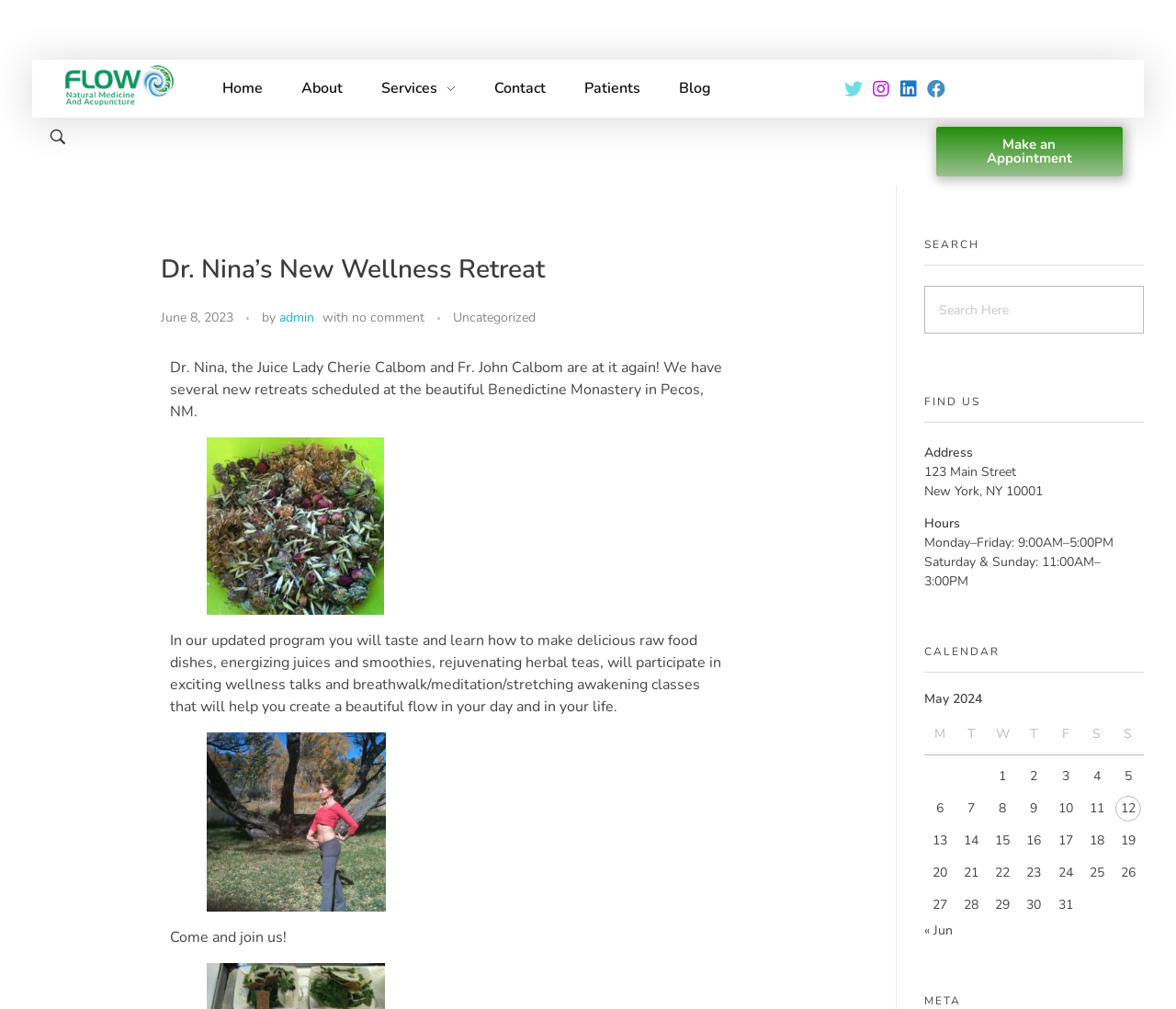How many social media links are there?
Based on the image, answer the question with a single word or brief phrase.

4